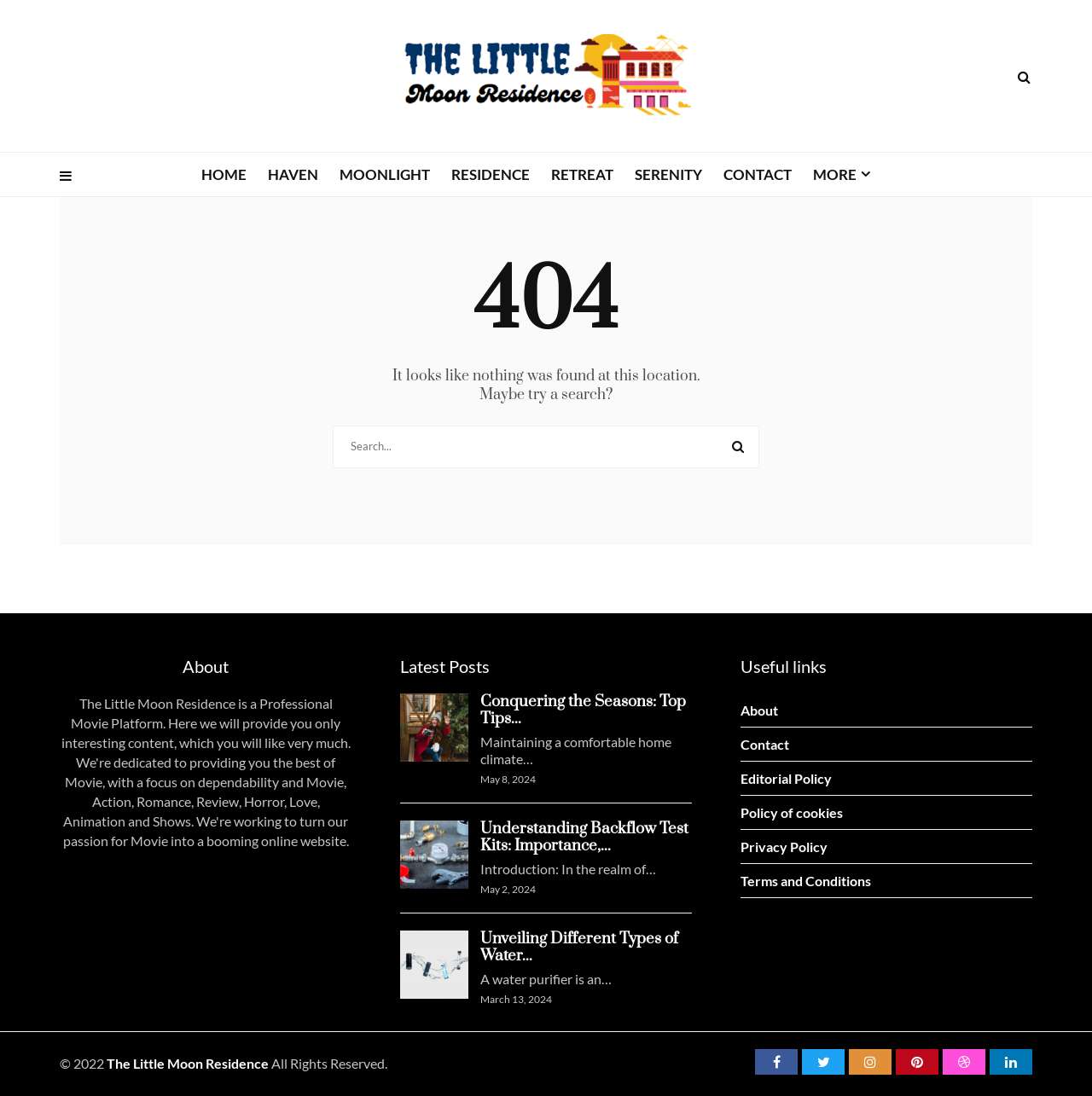What is the purpose of the search bar?
Look at the image and provide a short answer using one word or a phrase.

To search